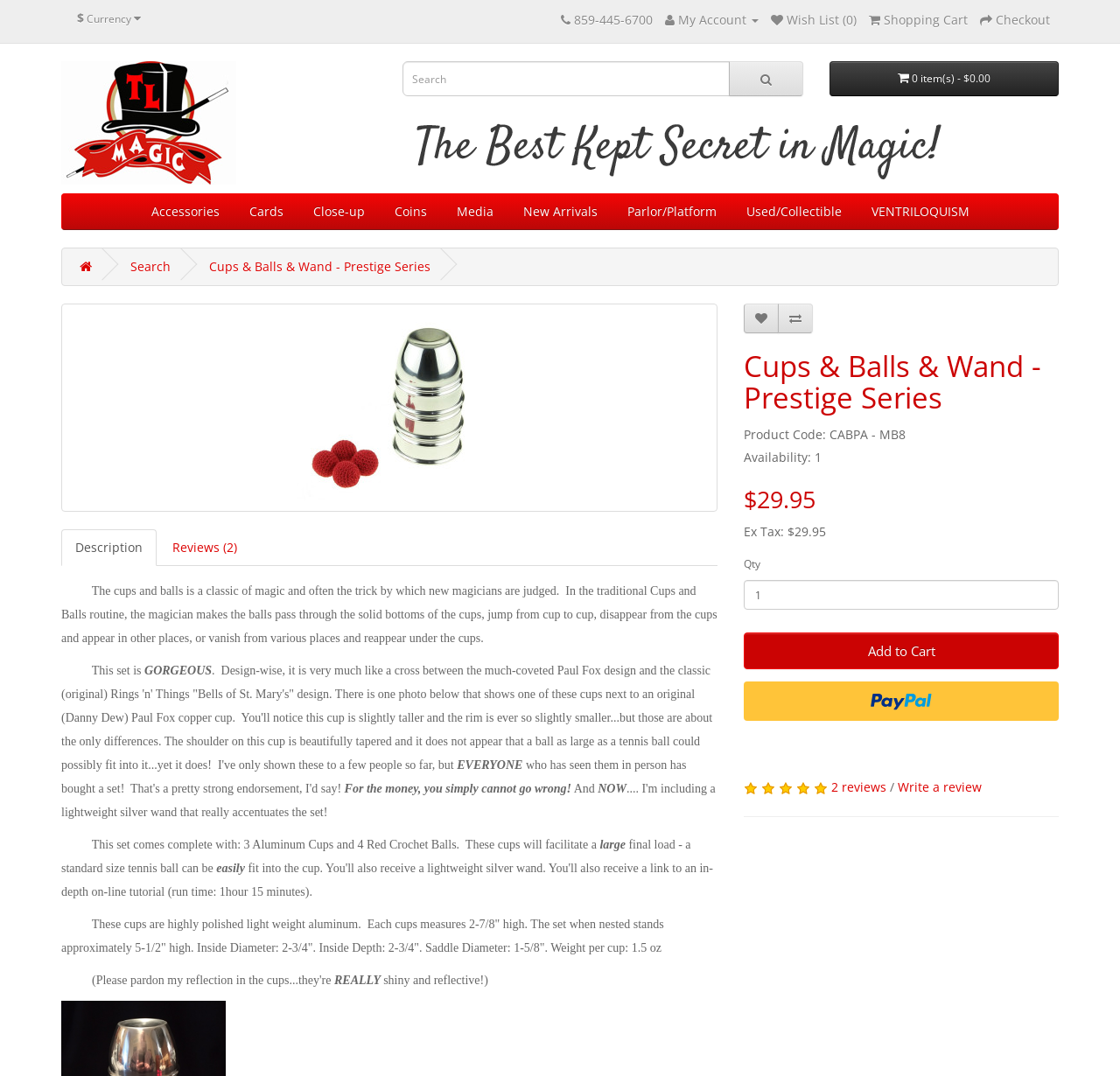Pinpoint the bounding box coordinates of the area that should be clicked to complete the following instruction: "Write a review". The coordinates must be given as four float numbers between 0 and 1, i.e., [left, top, right, bottom].

[0.802, 0.739, 0.877, 0.754]